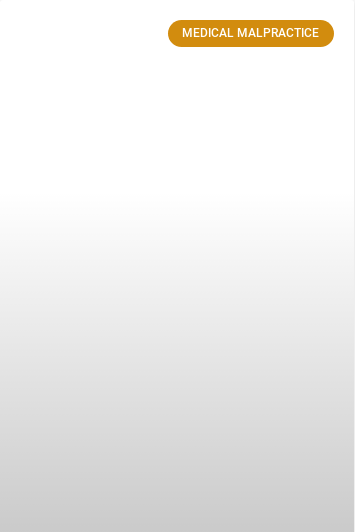Answer this question in one word or a short phrase: What is the overall aesthetic of the design?

Clean and modern